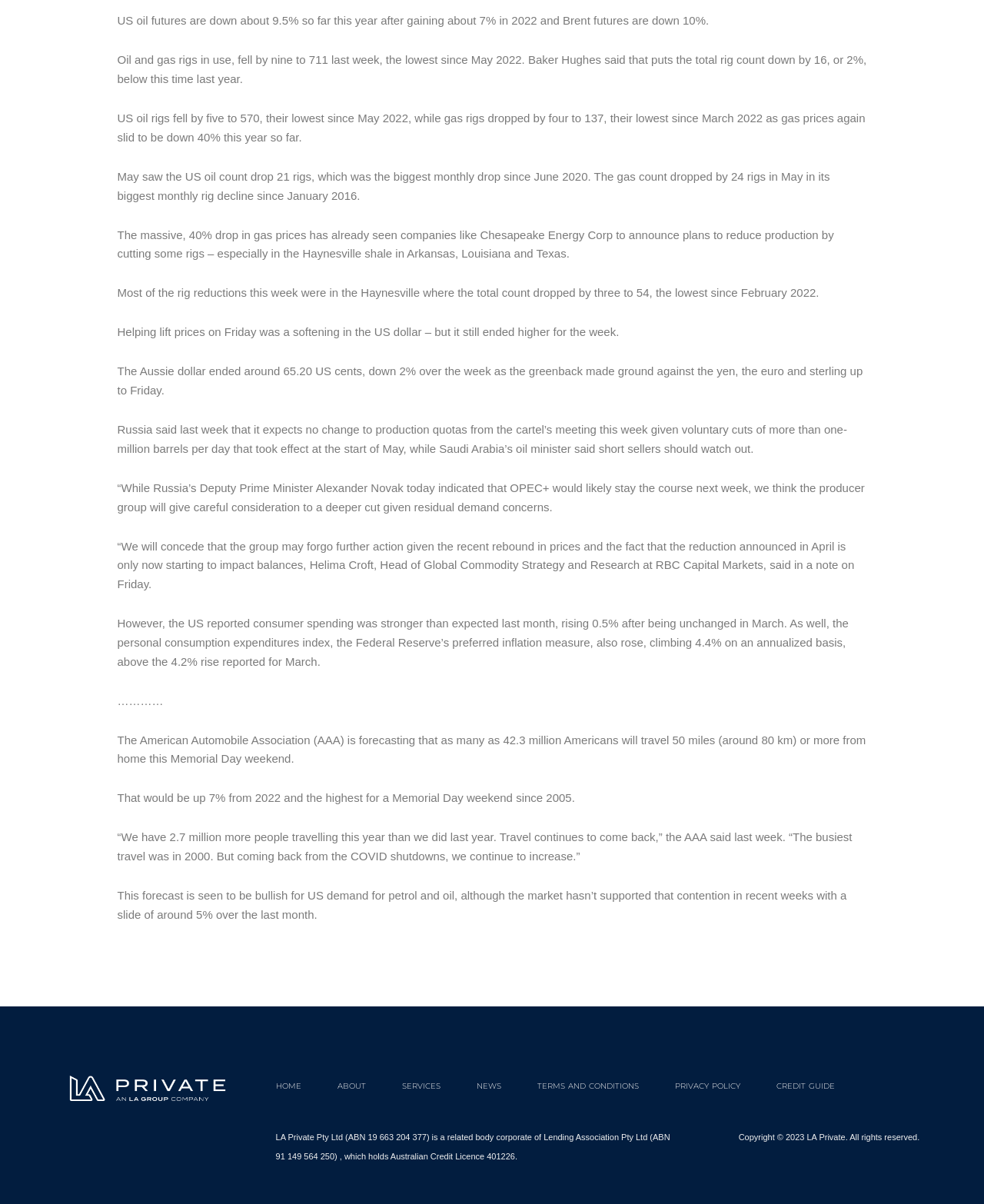Using the given element description, provide the bounding box coordinates (top-left x, top-left y, bottom-right x, bottom-right y) for the corresponding UI element in the screenshot: Credit Guide

[0.789, 0.889, 0.848, 0.915]